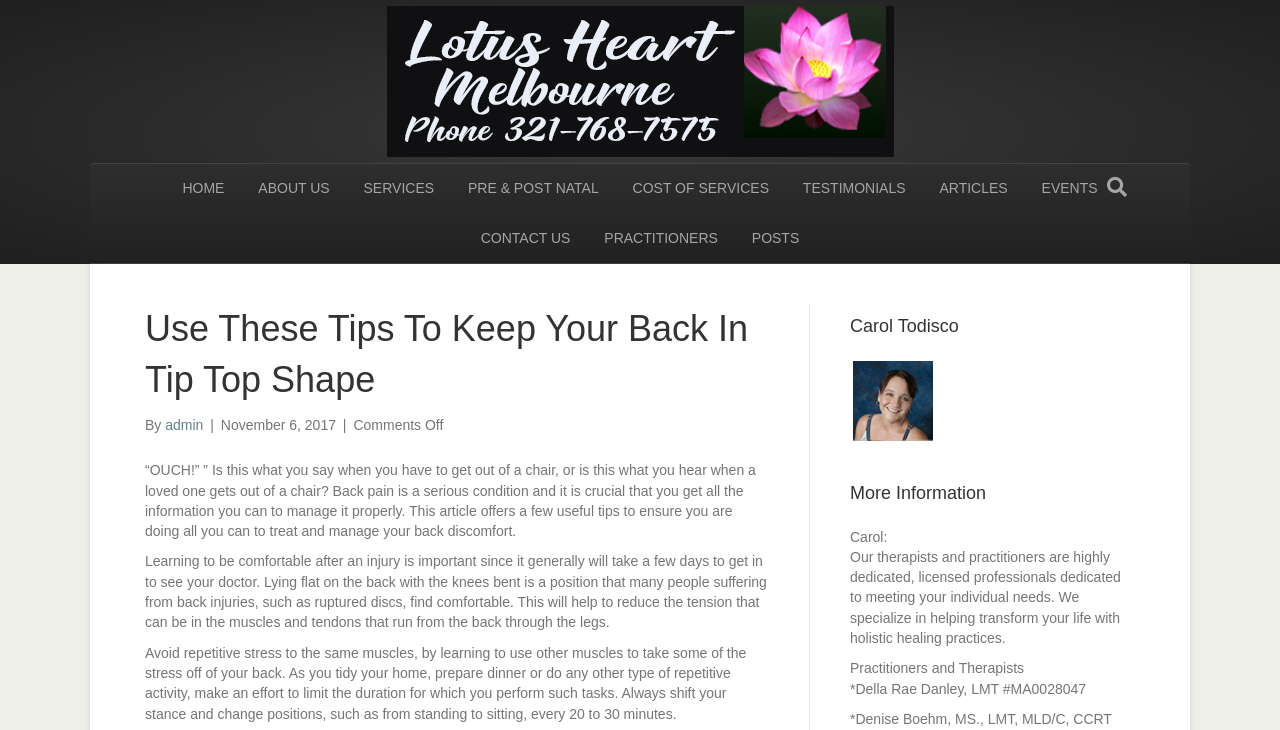Find the bounding box coordinates of the clickable area required to complete the following action: "Search for products".

None